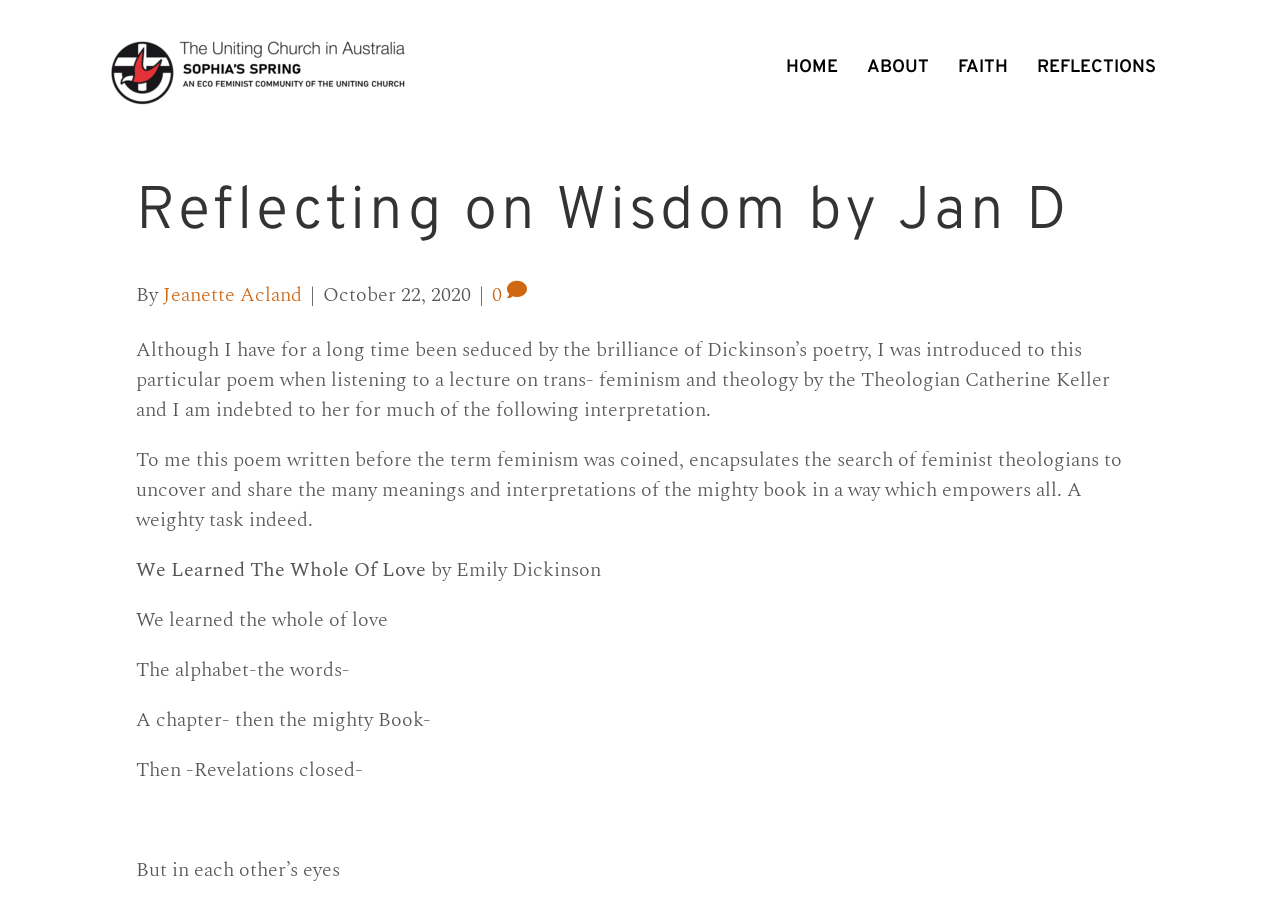What is the name of the author of the article?
Using the image as a reference, deliver a detailed and thorough answer to the question.

The author's name can be found in the header section of the webpage, where it says 'By Jeanette Acland'.